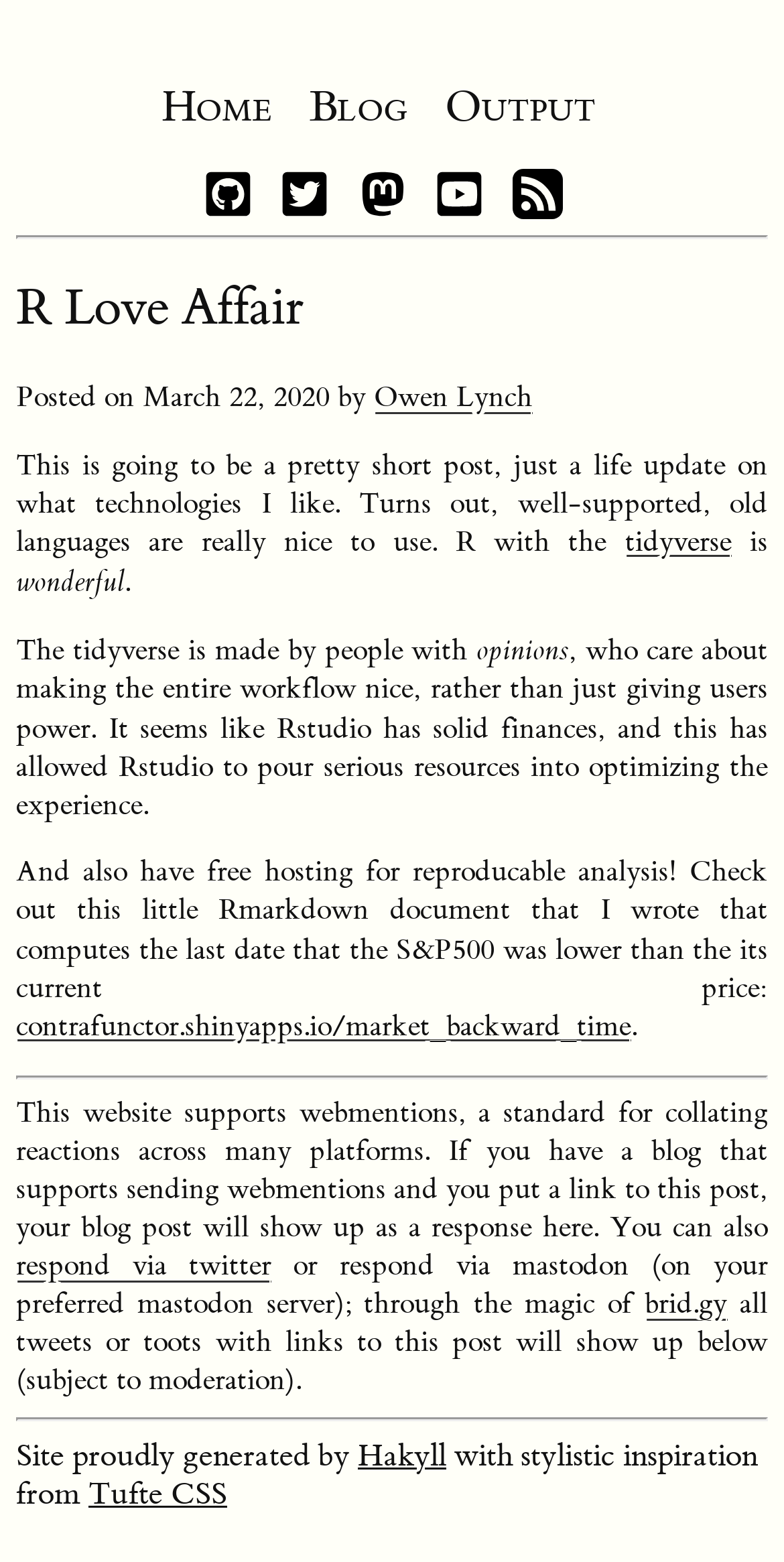Please extract the primary headline from the webpage.

R Love Affair